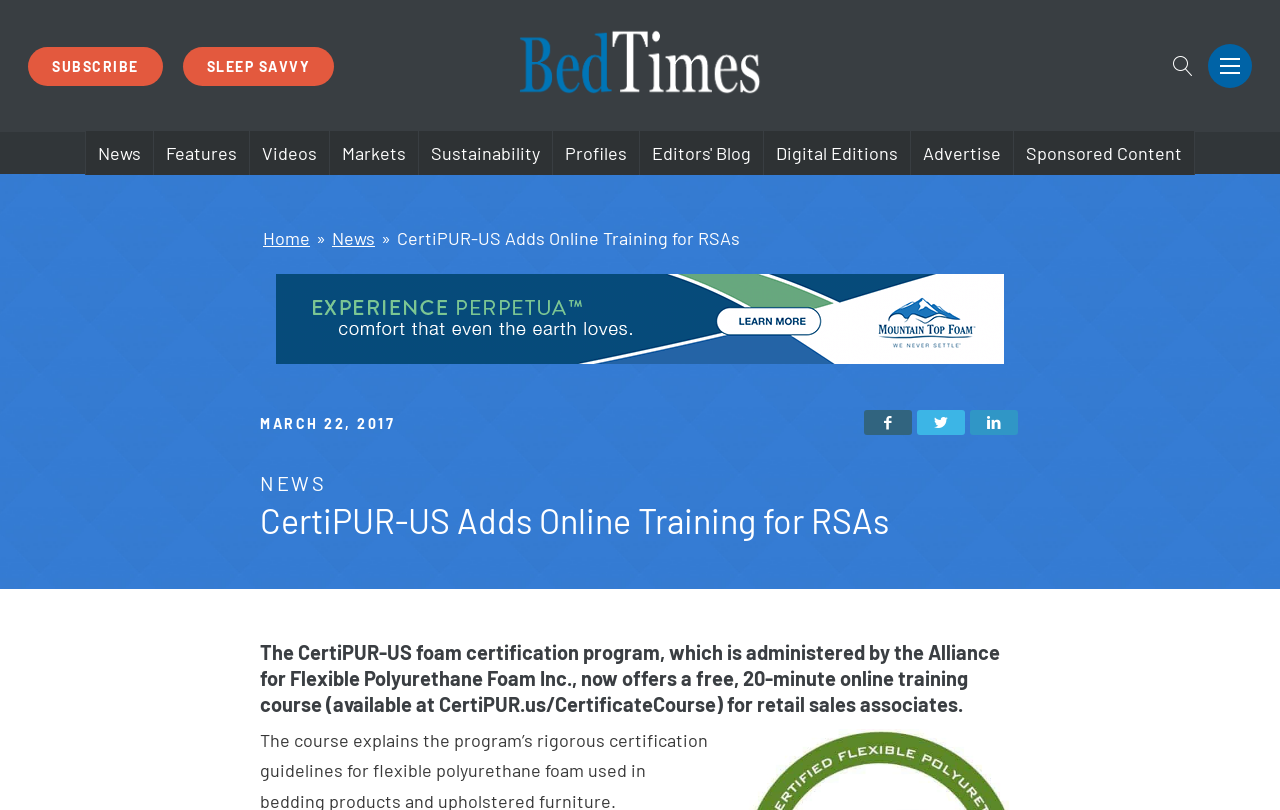Answer the following in one word or a short phrase: 
What is the name of the magazine?

BedTimes Magazine